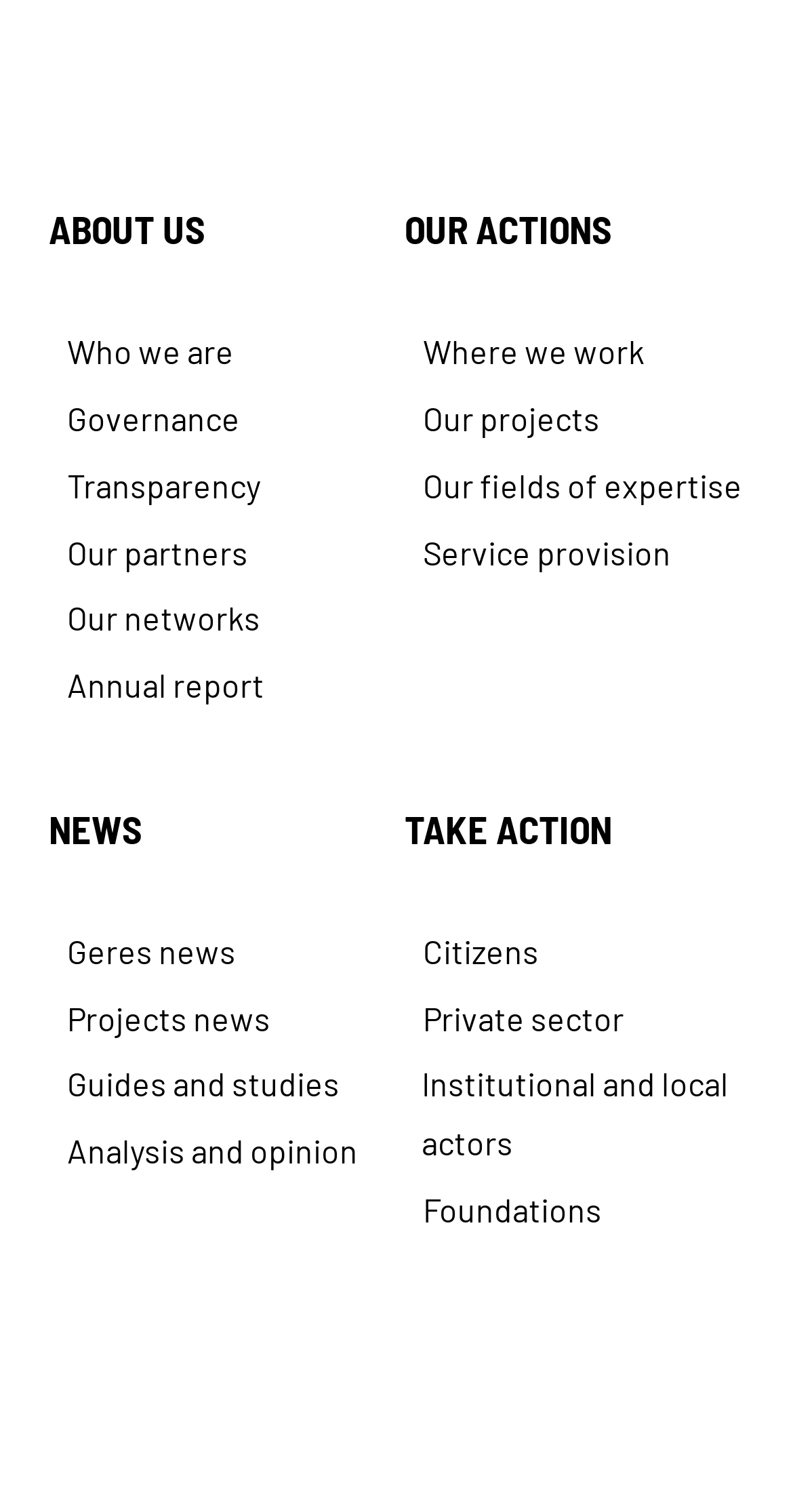Please identify the bounding box coordinates of the element's region that needs to be clicked to fulfill the following instruction: "visit FOUNDING page". The bounding box coordinates should consist of four float numbers between 0 and 1, i.e., [left, top, right, bottom].

None